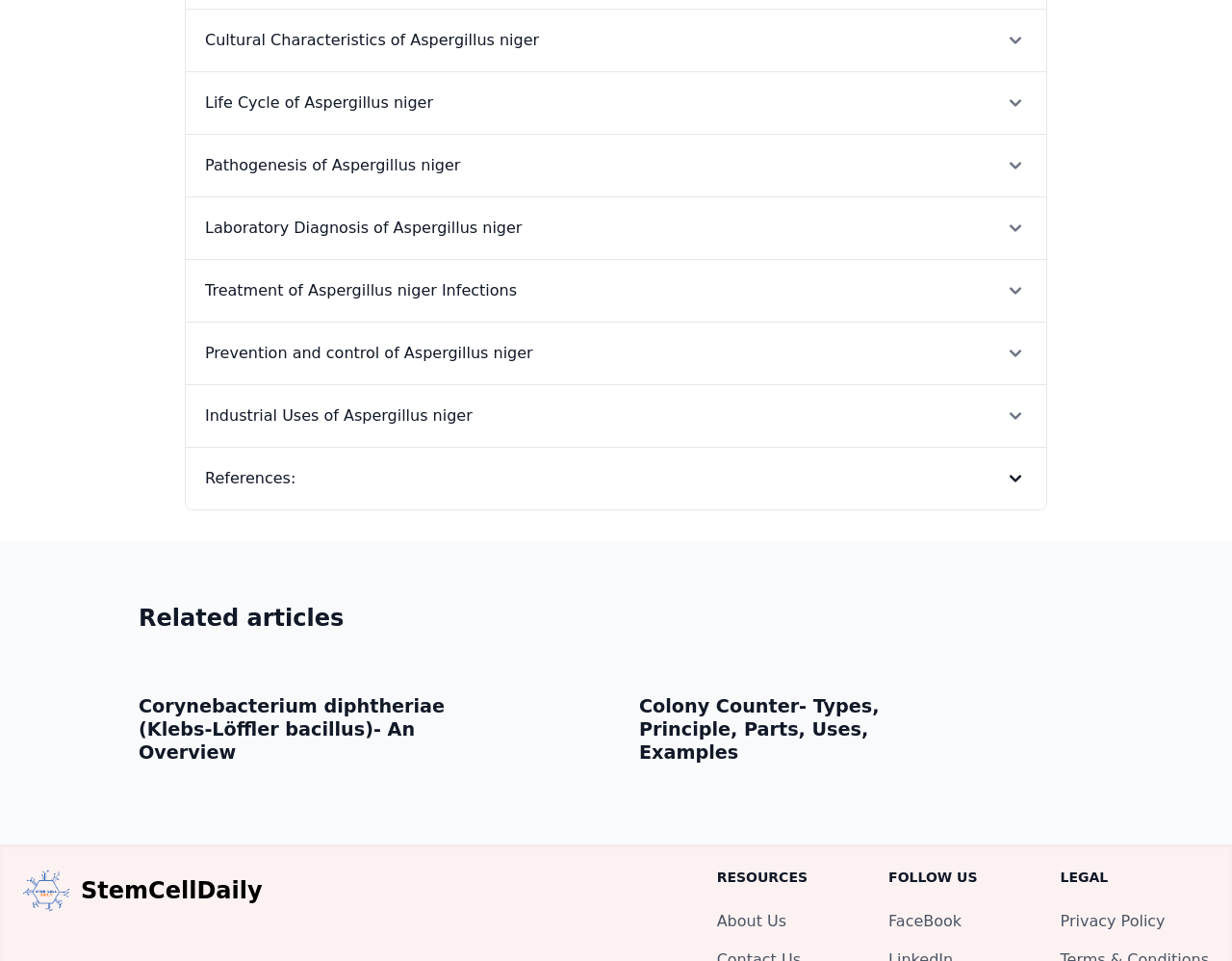Kindly determine the bounding box coordinates for the clickable area to achieve the given instruction: "Click the button to learn about Cultural Characteristics of Aspergillus niger".

[0.151, 0.009, 0.849, 0.074]